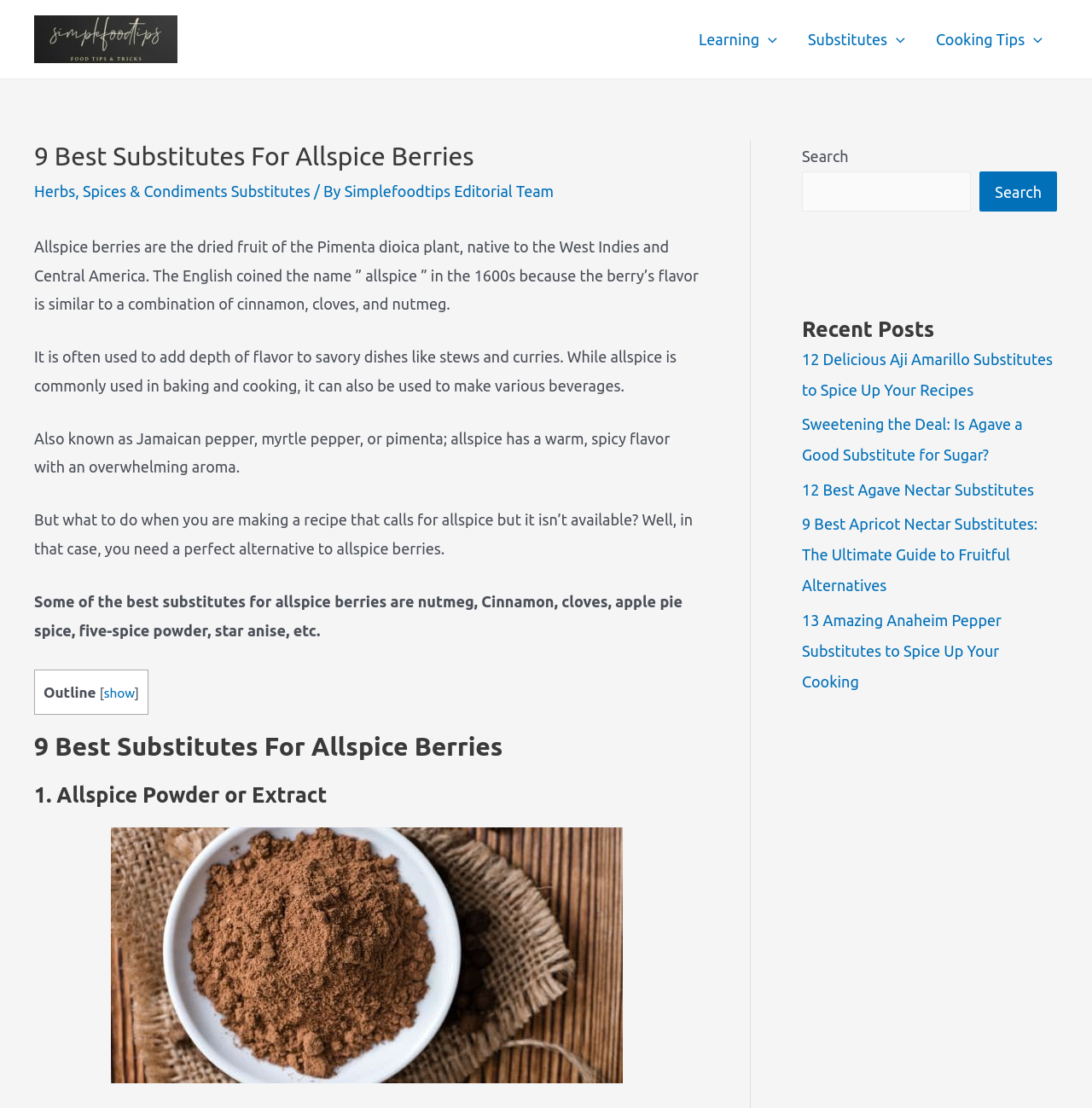What is another name for allspice?
Answer with a single word or phrase, using the screenshot for reference.

Jamaican pepper